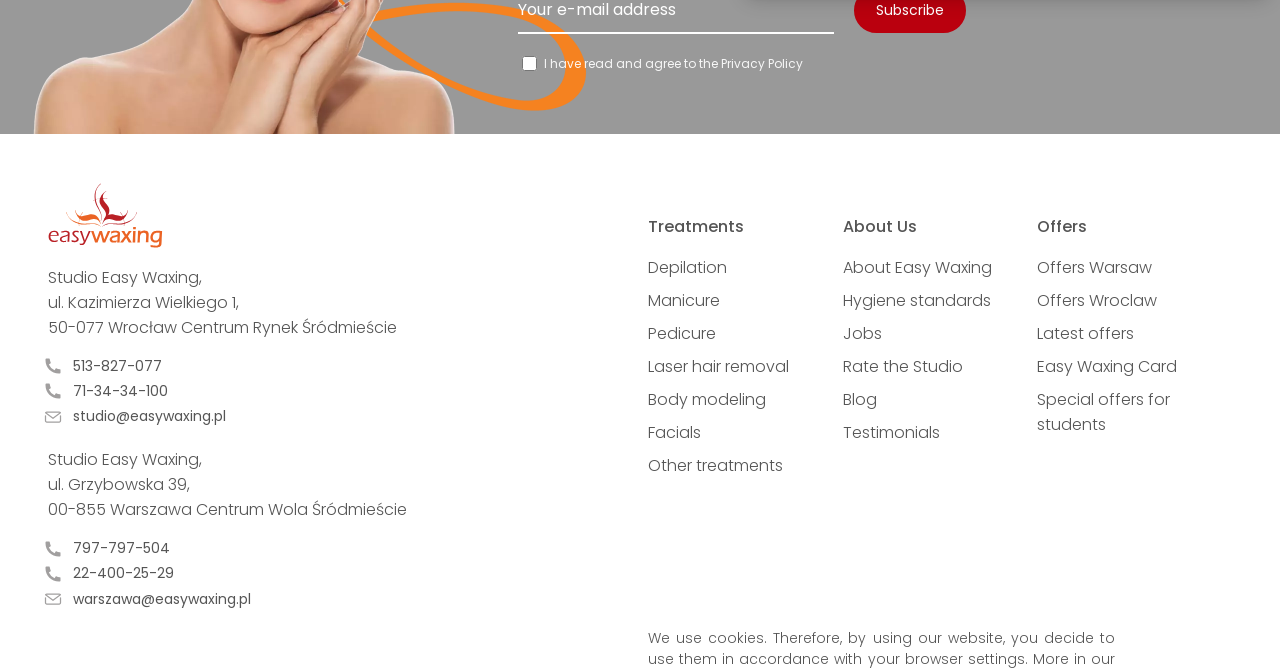Respond with a single word or short phrase to the following question: 
How many links are under the 'About Us' heading?

6